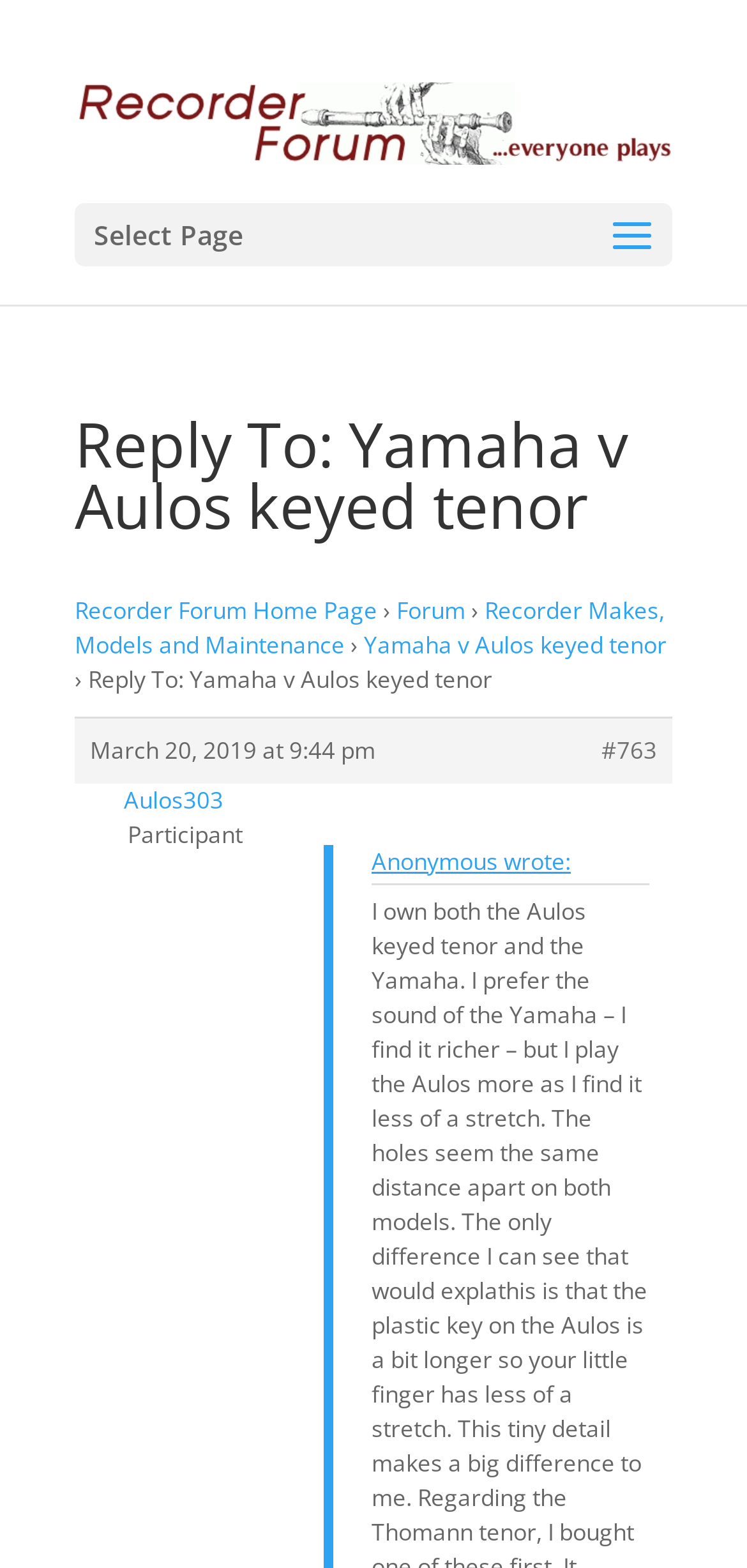Using a single word or phrase, answer the following question: 
What is the topic of the current discussion?

Yamaha v Aulos keyed tenor